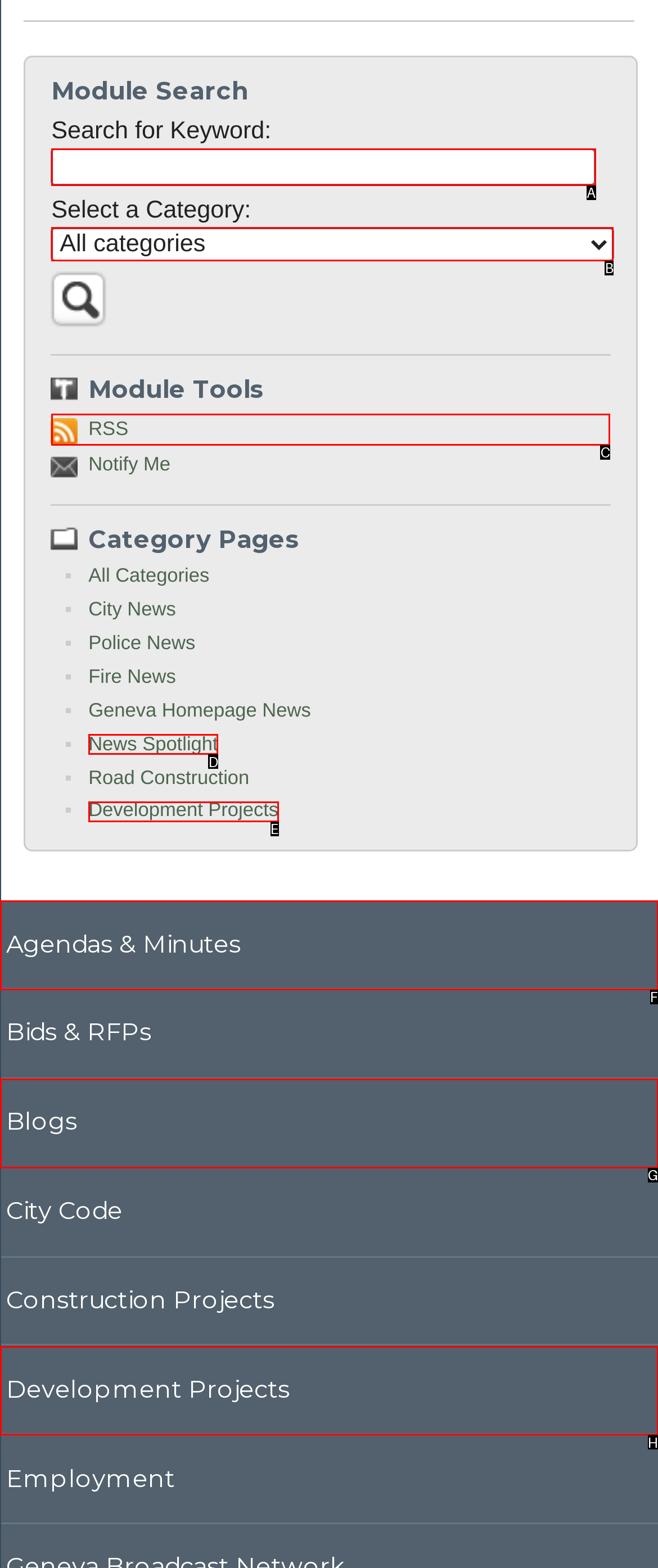Identify which HTML element to click to fulfill the following task: View RSS. Provide your response using the letter of the correct choice.

C